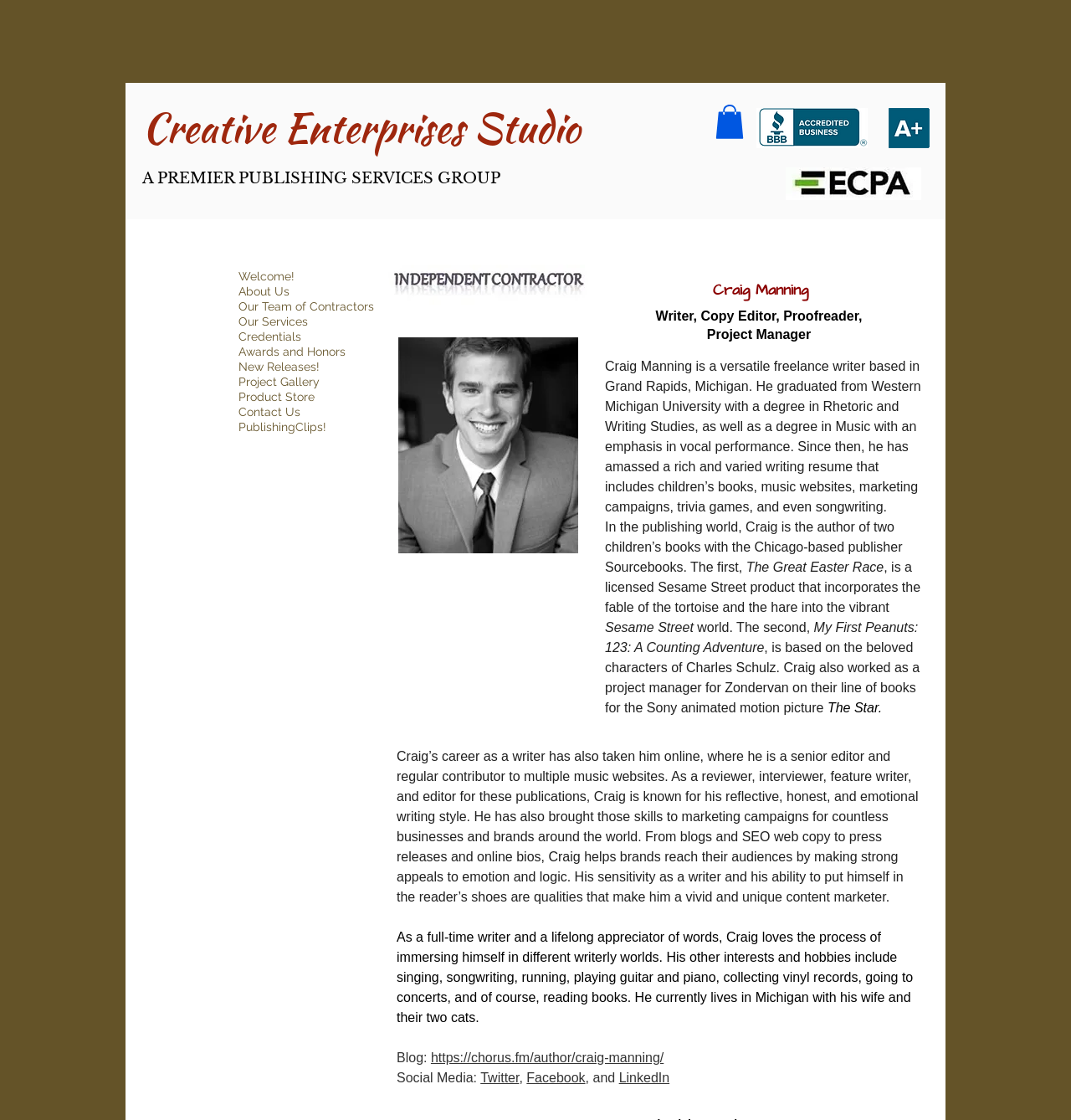Determine the bounding box coordinates of the element that should be clicked to execute the following command: "Check social media on Twitter".

[0.449, 0.956, 0.485, 0.968]